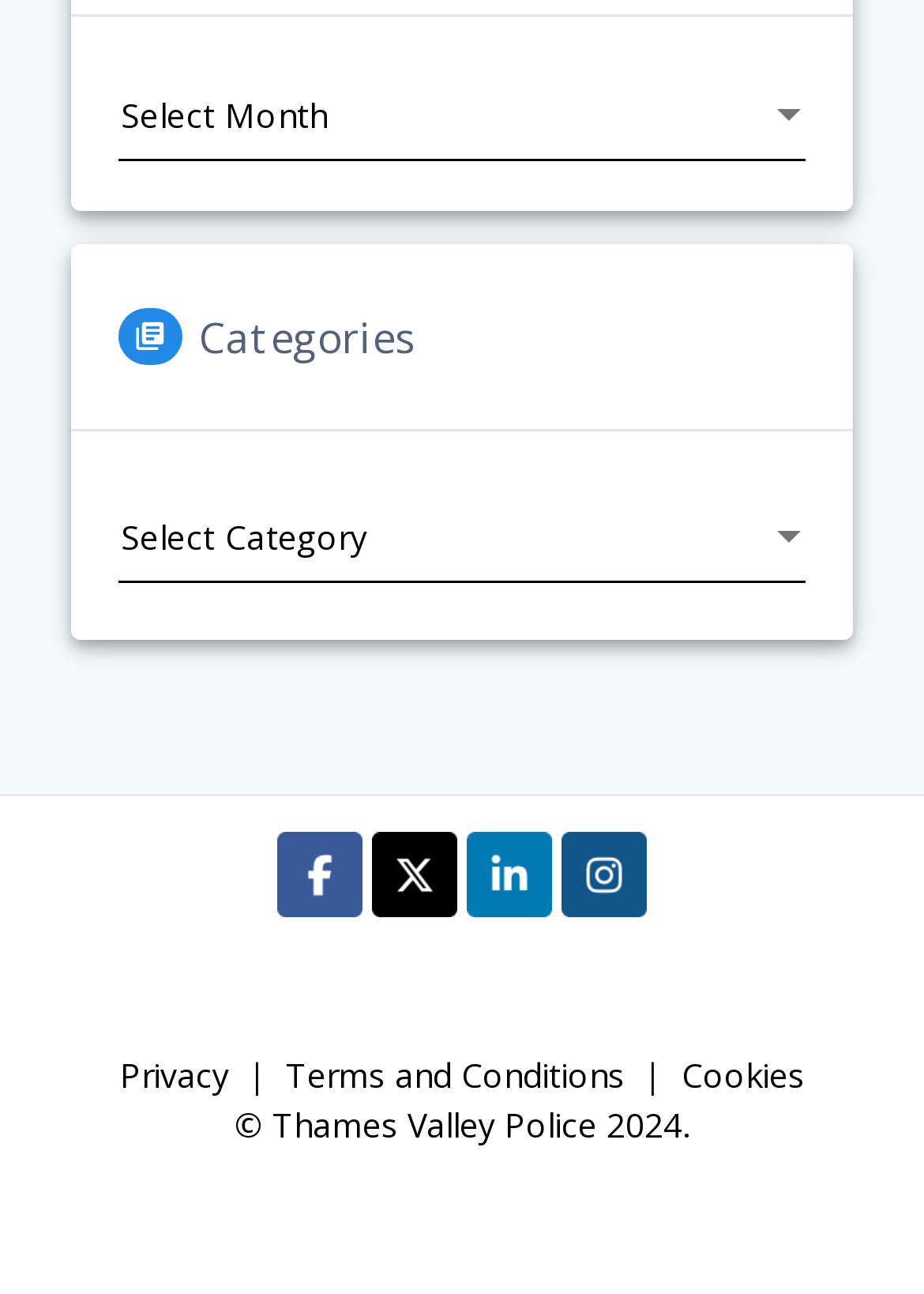What is the position of the 'Categories' combobox?
Using the image as a reference, answer the question in detail.

I determined the position of the 'Categories' combobox by comparing the y1 and y2 coordinates of the 'Archives' and 'Categories' elements. Since the y1 and y2 coordinates of 'Categories' are greater than those of 'Archives', I concluded that 'Categories' is below 'Archives'.